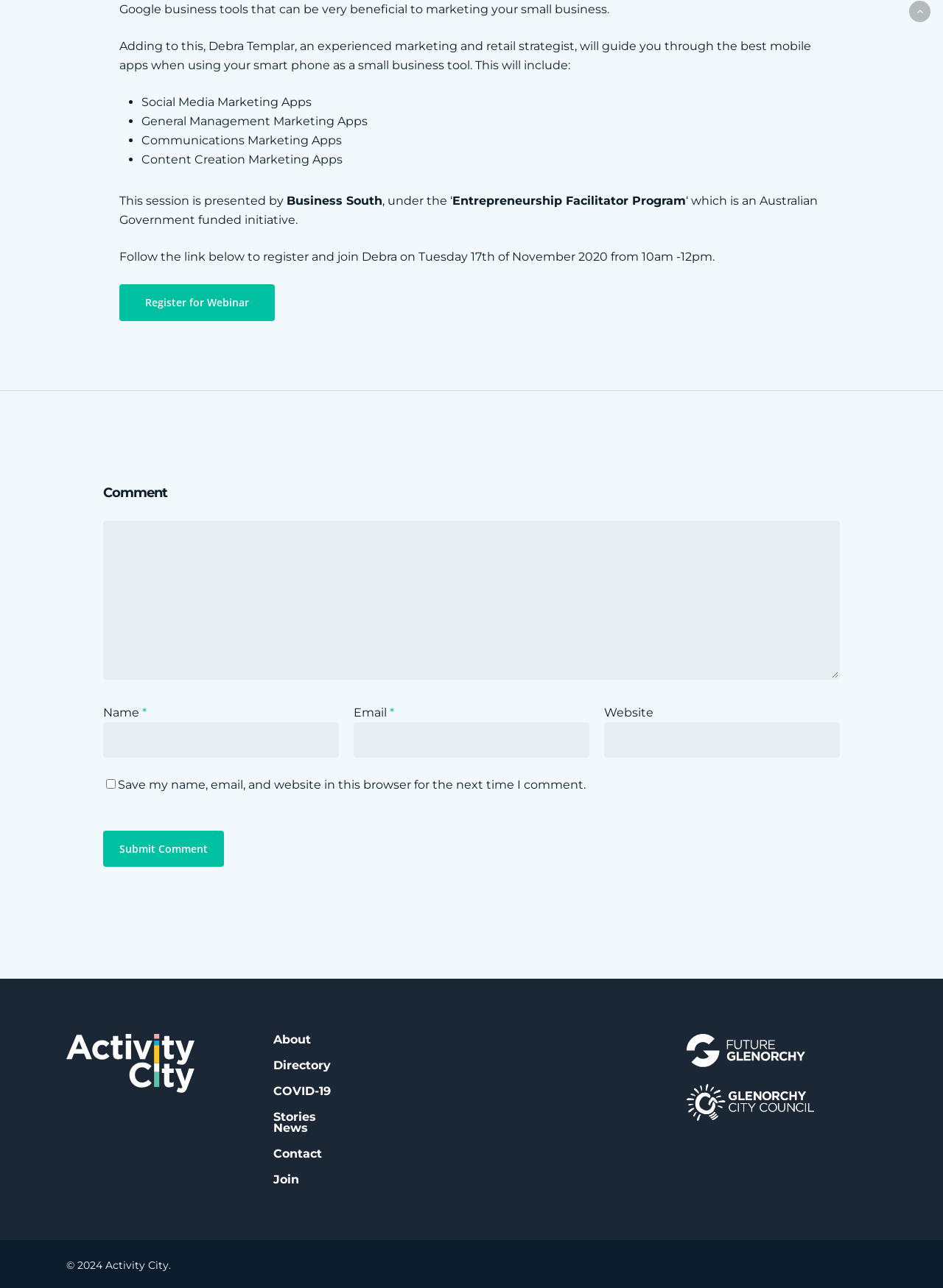Based on the element description: "alt="Future Glenorchy"", identify the UI element and provide its bounding box coordinates. Use four float numbers between 0 and 1, [left, top, right, bottom].

[0.728, 0.828, 0.854, 0.839]